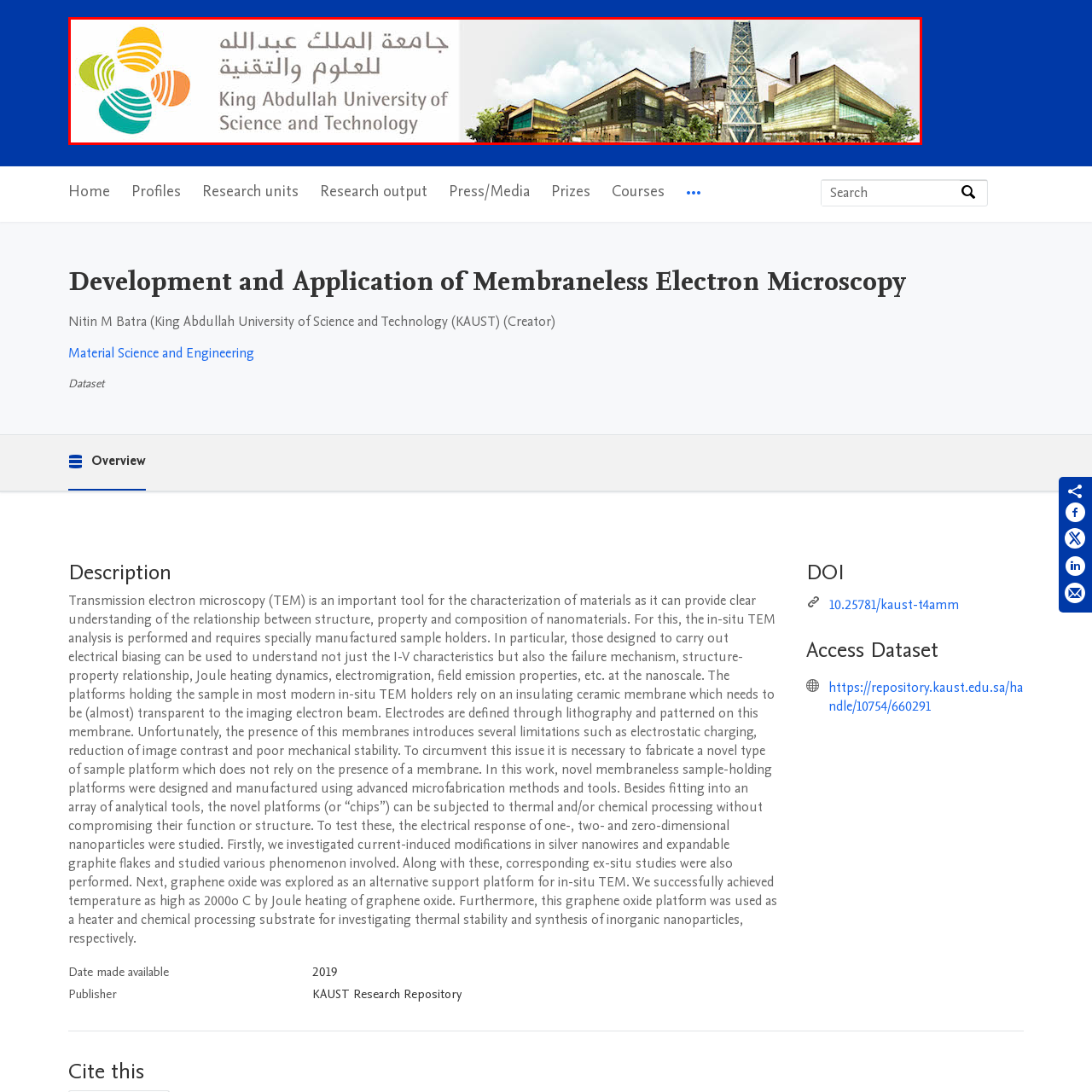Concentrate on the image marked by the red box, What is characterized by geometric shapes and expansive glass elements?
 Your answer should be a single word or phrase.

Modern structures